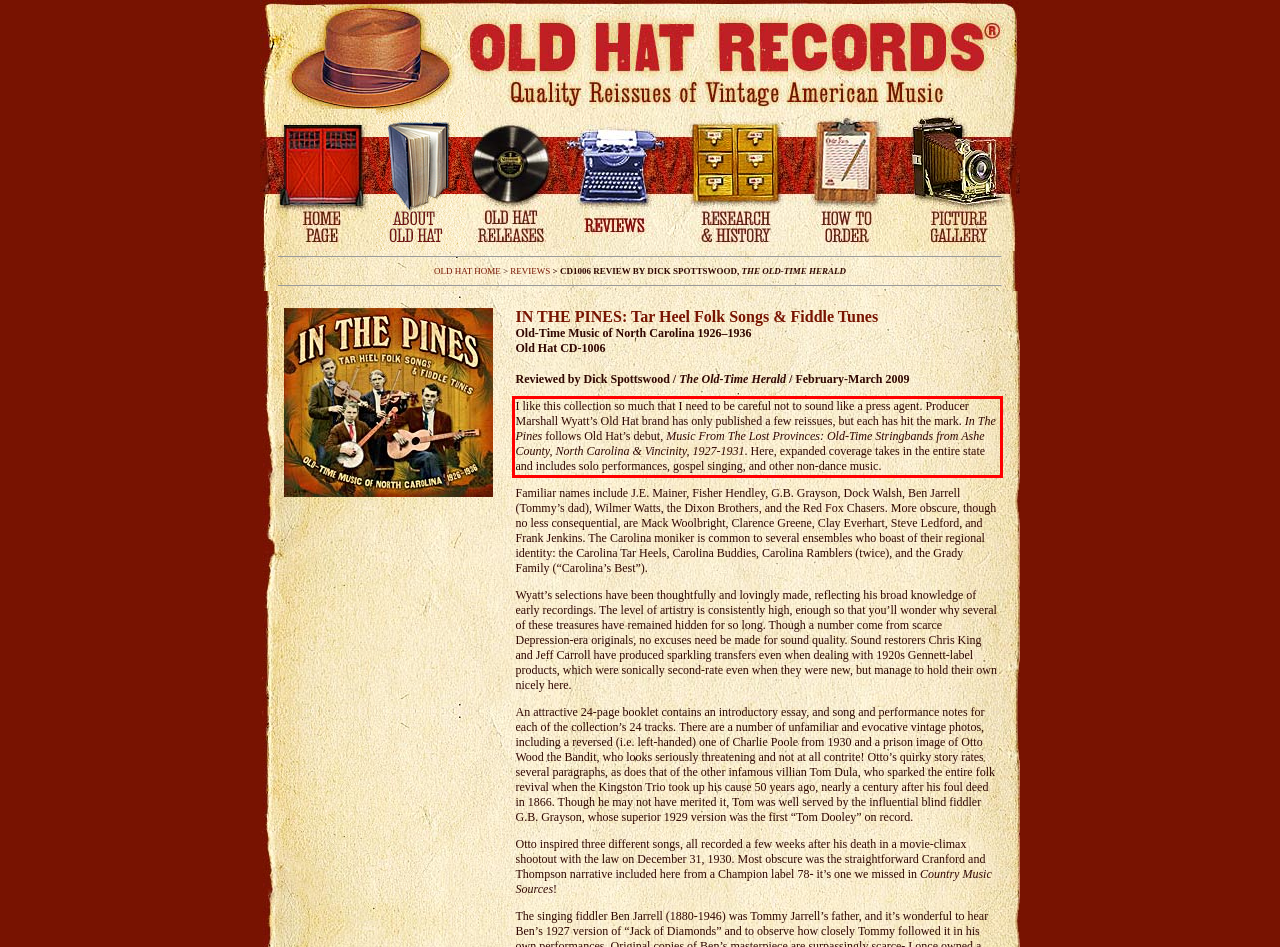In the given screenshot, locate the red bounding box and extract the text content from within it.

I like this collection so much that I need to be careful not to sound like a press agent. Producer Marshall Wyatt’s Old Hat brand has only published a few reissues, but each has hit the mark. In The Pines follows Old Hat’s debut, Music From The Lost Provinces: Old-Time Stringbands from Ashe County, North Carolina & Vincinity, 1927-1931. Here, expanded coverage takes in the entire state and includes solo performances, gospel singing, and other non-dance music.